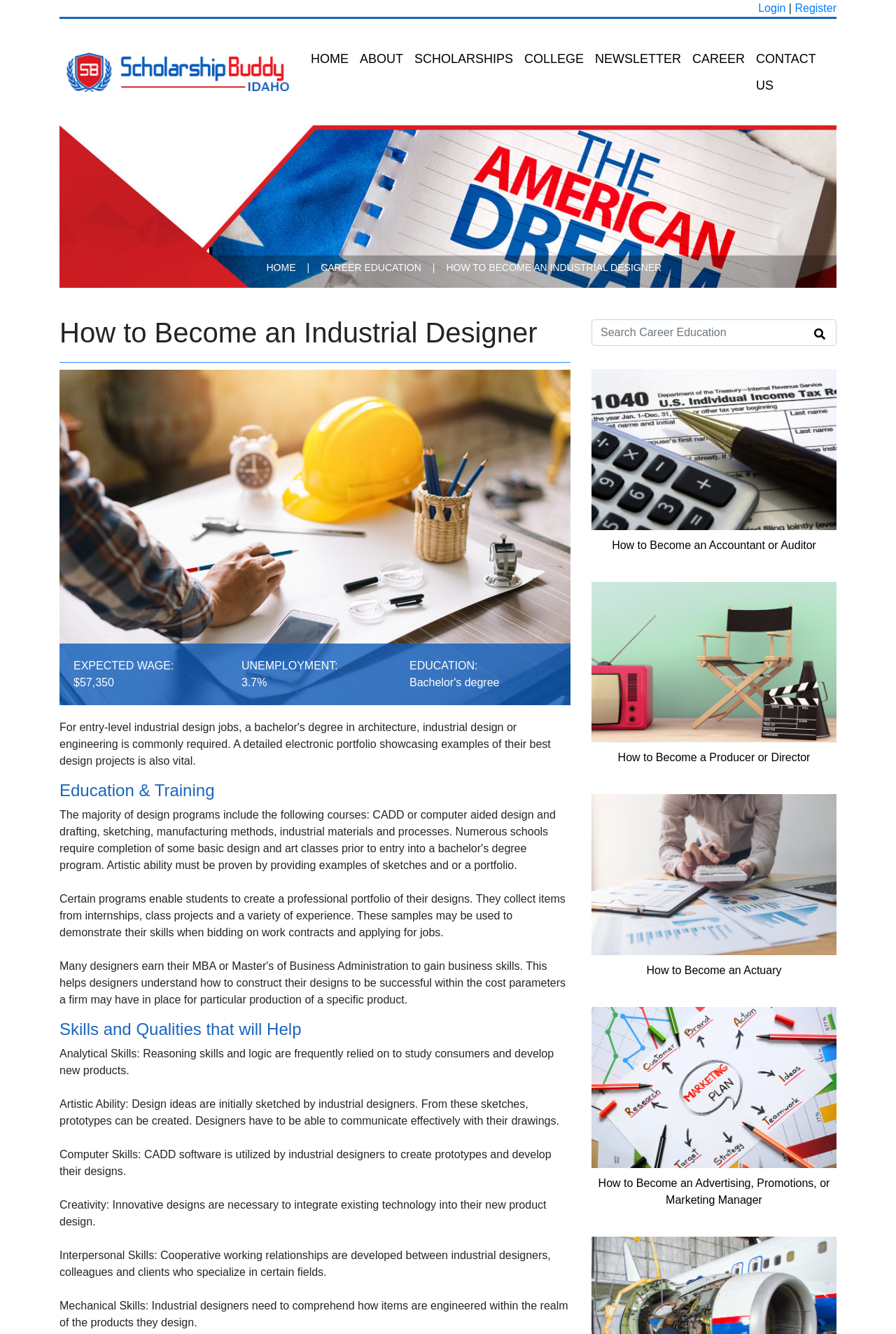Please find and give the text of the main heading on the webpage.

How to Become an Industrial Designer